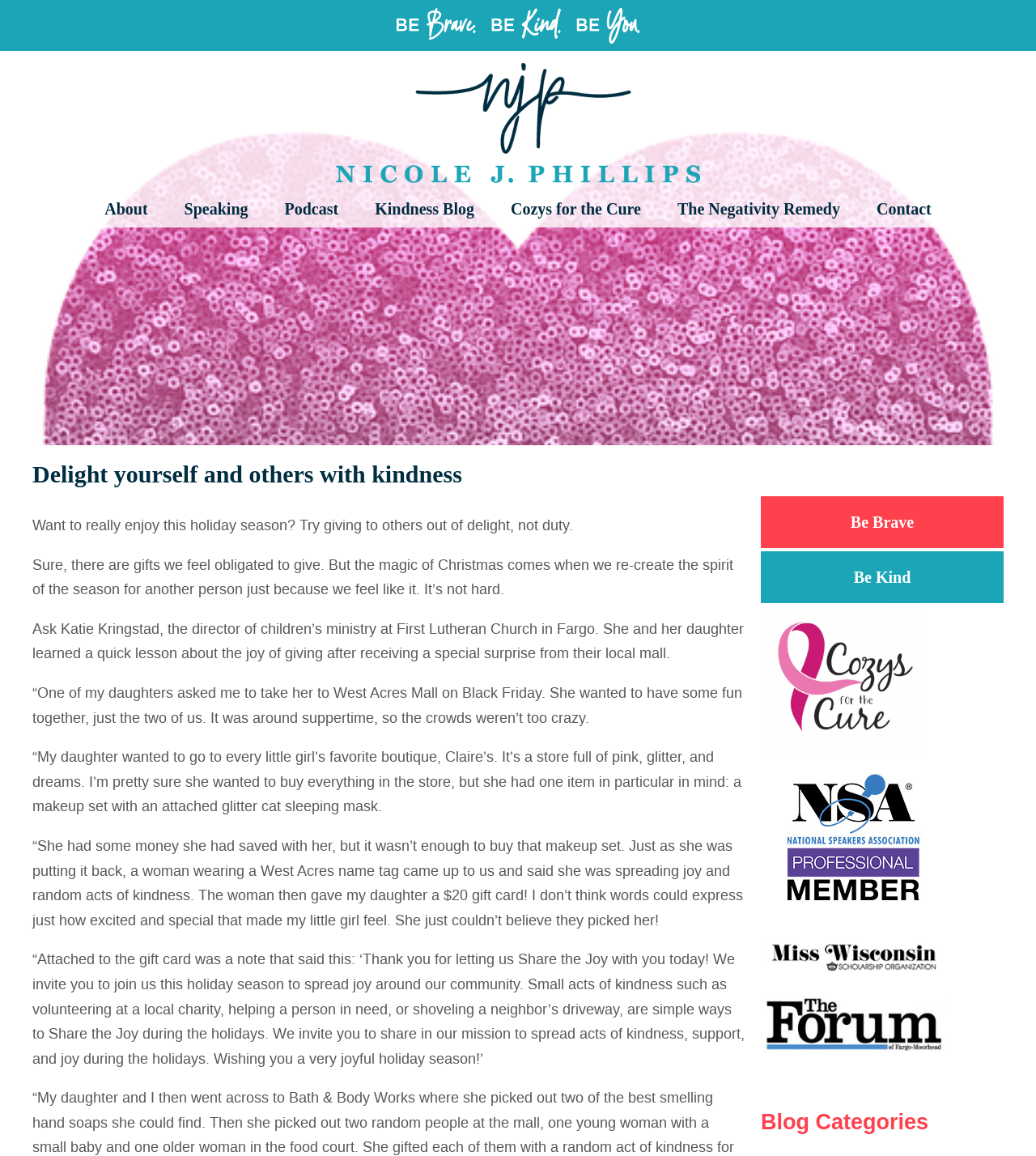Using the information from the screenshot, answer the following question thoroughly:
What is the name of the store where Katie's daughter wanted to buy a makeup set?

According to the article, Katie's daughter wanted to buy a makeup set with an attached glitter cat sleeping mask from Claire's, a store full of pink, glitter, and dreams.